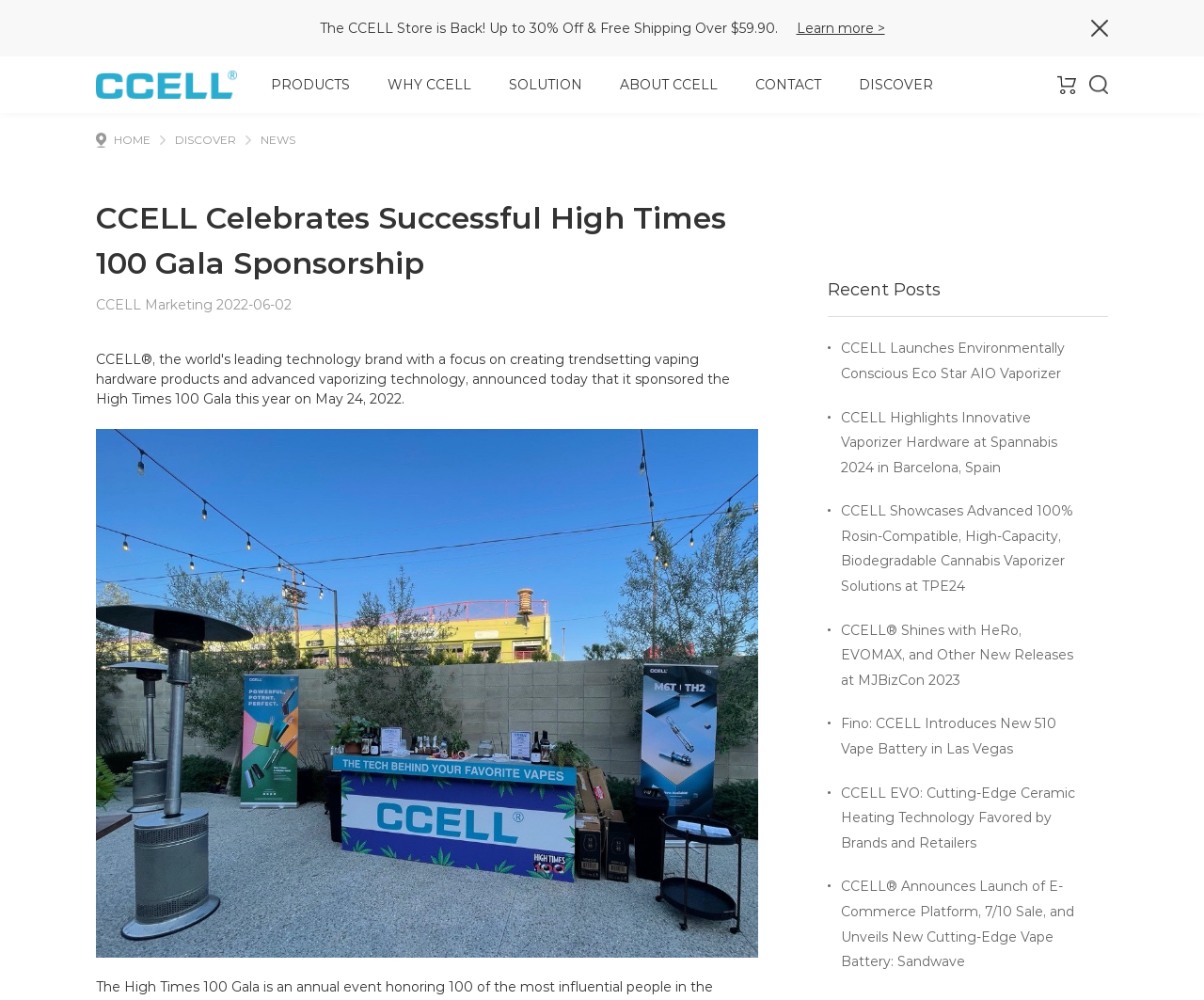Use the details in the image to answer the question thoroughly: 
How many recent posts are listed?

I counted the number of links under the 'Recent Posts' heading, which are 6 news articles.